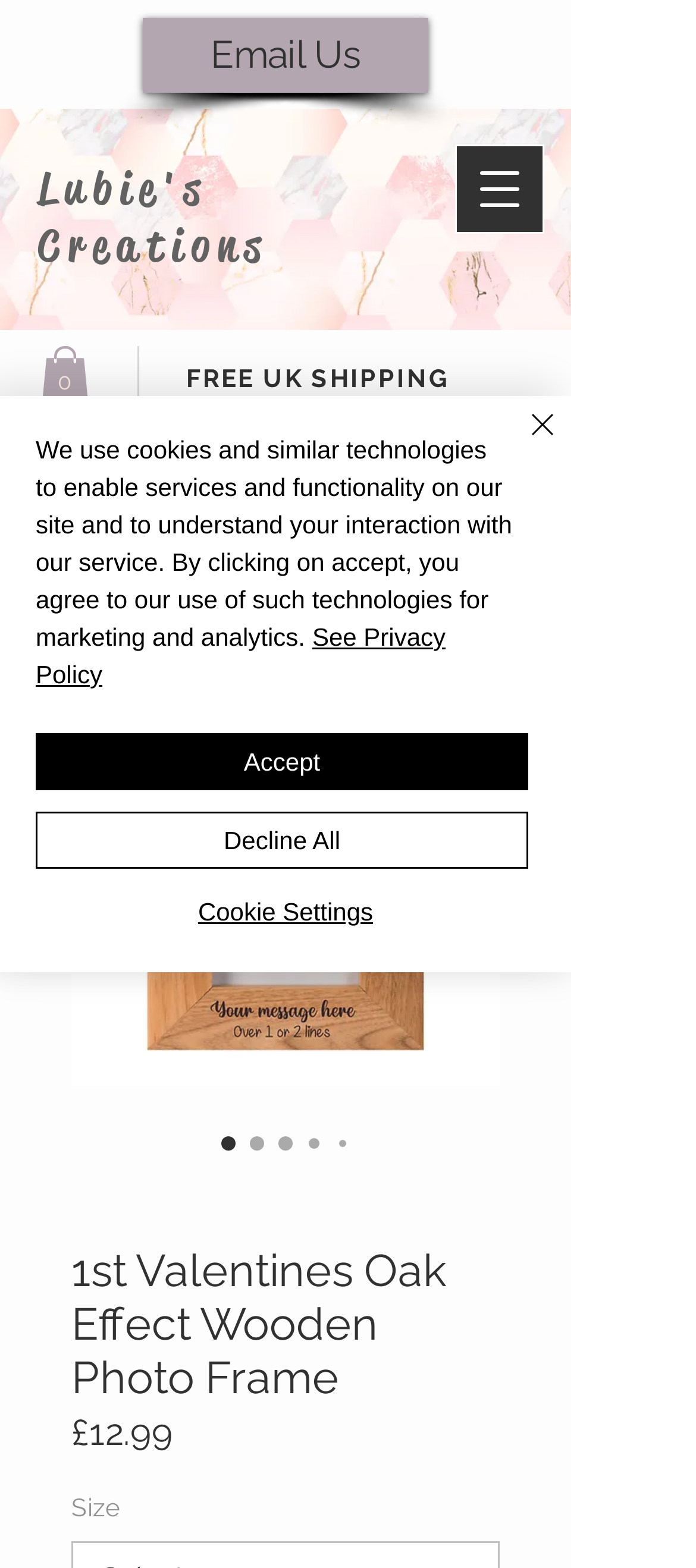Provide the bounding box coordinates of the HTML element described as: "aria-label="Close"". The bounding box coordinates should be four float numbers between 0 and 1, i.e., [left, top, right, bottom].

[0.687, 0.257, 0.81, 0.312]